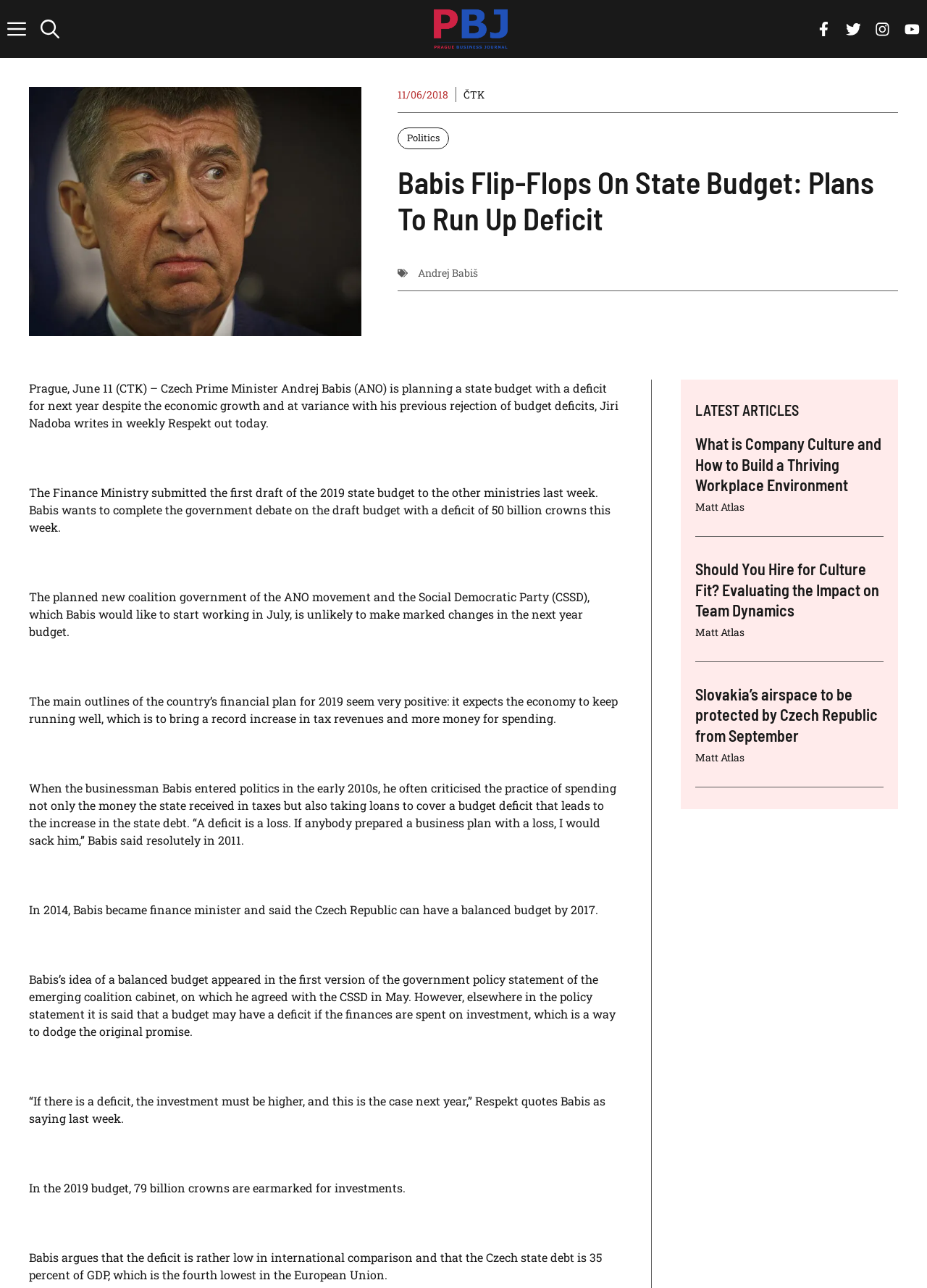Extract the primary header of the webpage and generate its text.

Babis Flip-Flops On State Budget: Plans To Run Up Deficit